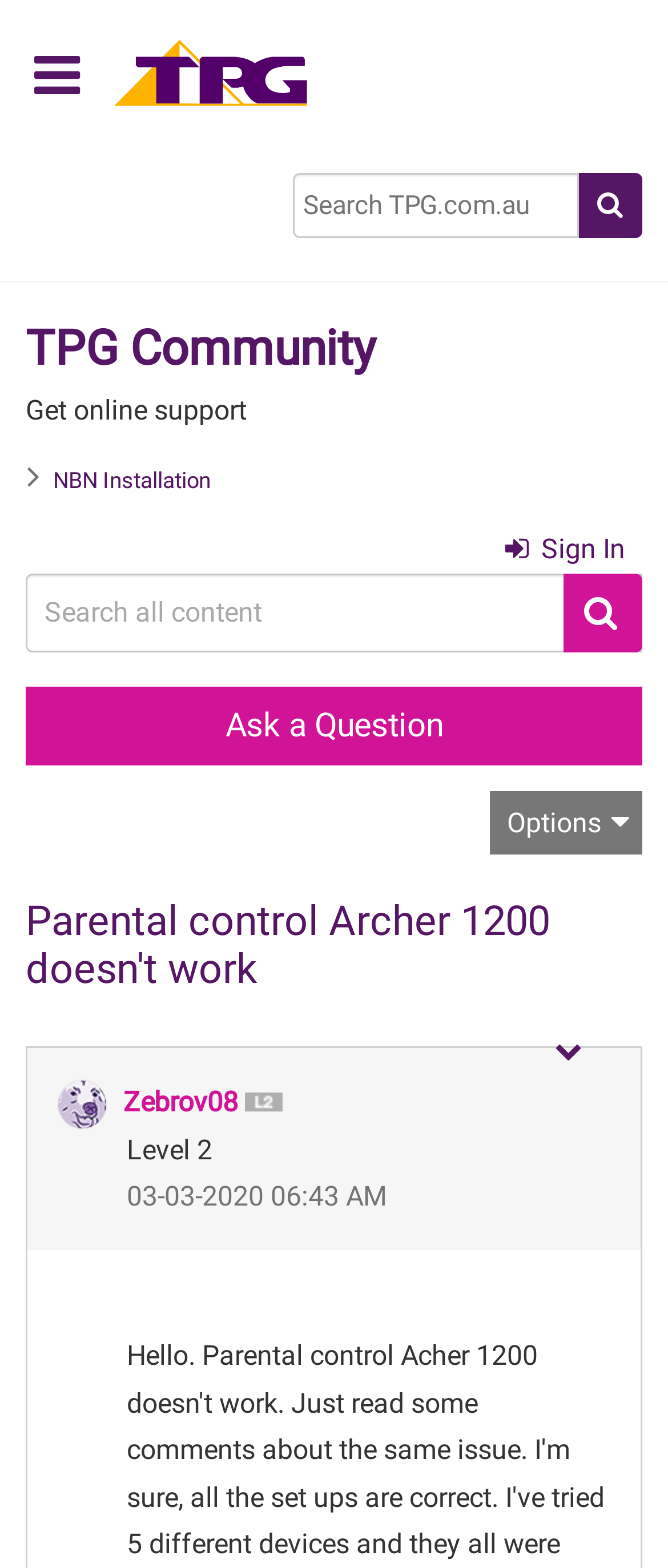Locate the bounding box coordinates of the UI element described by: "Options". Provide the coordinates as four float numbers between 0 and 1, formatted as [left, top, right, bottom].

[0.733, 0.504, 0.962, 0.544]